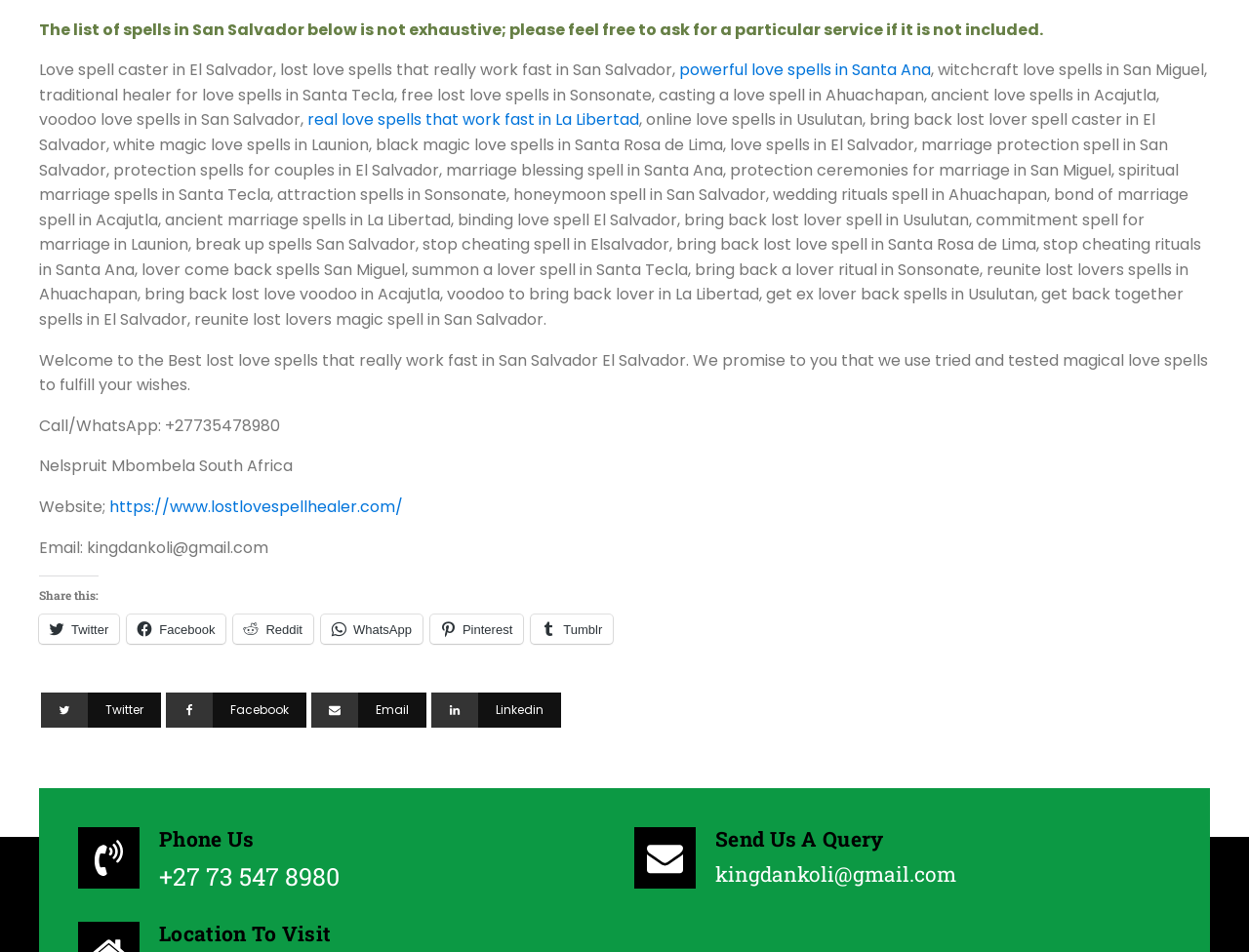Determine the bounding box of the UI element mentioned here: "https://www.lostlovespellhealer.com/". The coordinates must be in the format [left, top, right, bottom] with values ranging from 0 to 1.

[0.088, 0.521, 0.323, 0.544]